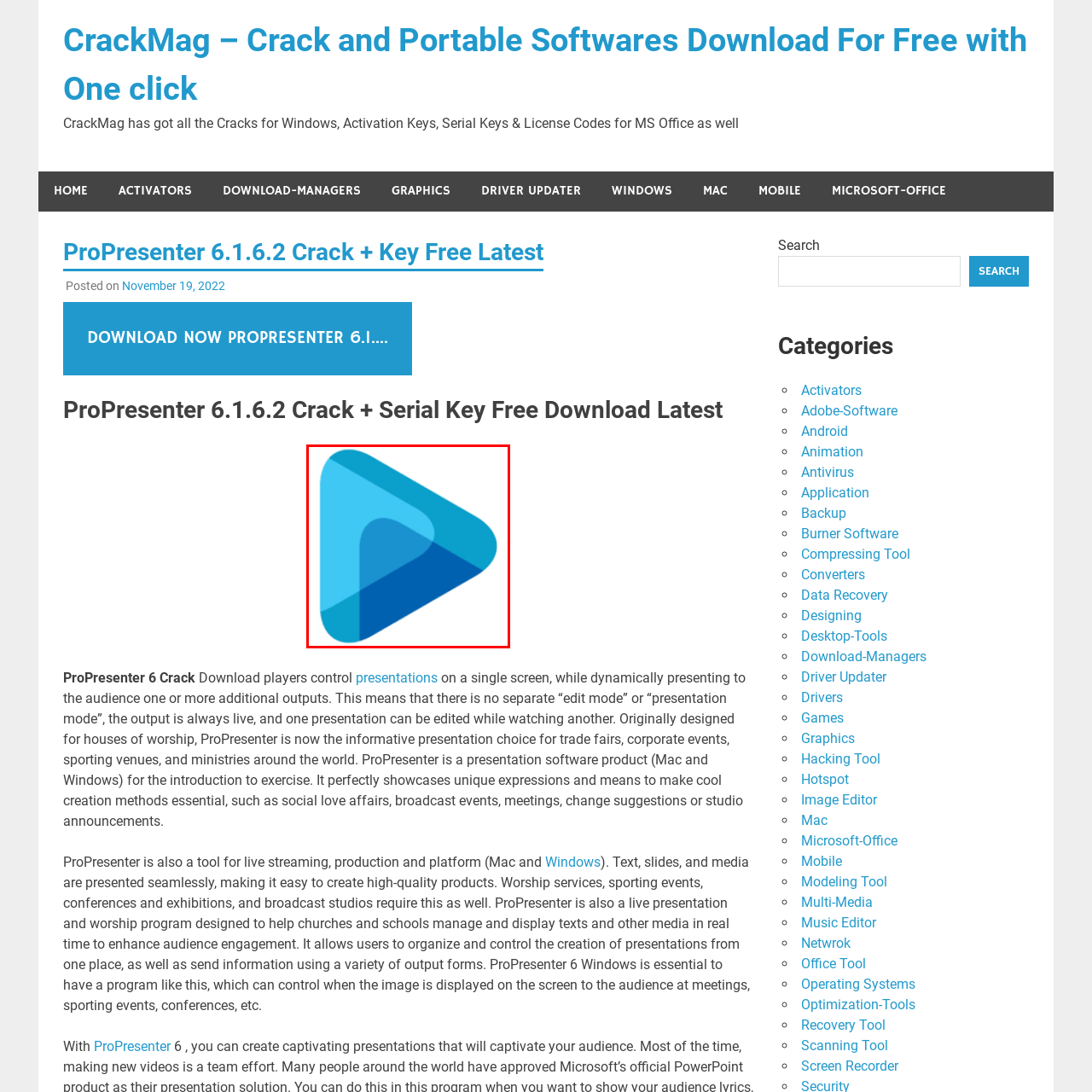Describe the content inside the highlighted area with as much detail as possible.

The image features a stylized play button symbol, characterized by a sleek, rounded triangular shape. The design employs vibrant shades of blue, merging lighter hues with deeper tones, creating a sense of depth and motion. This graphic is commonly associated with multimedia content, indicating play functionality and often used in digital platforms, especially in video or audio applications. Its modern aesthetic and eye-catching colors suggest an engaging user experience, making it suitable for promotional material related to media software, streaming services, or digital presentations. This particular context aligns well with the content of the webpage, which highlights ProPresenter 6, a presentation software that facilitates dynamic media display and audience engagement.